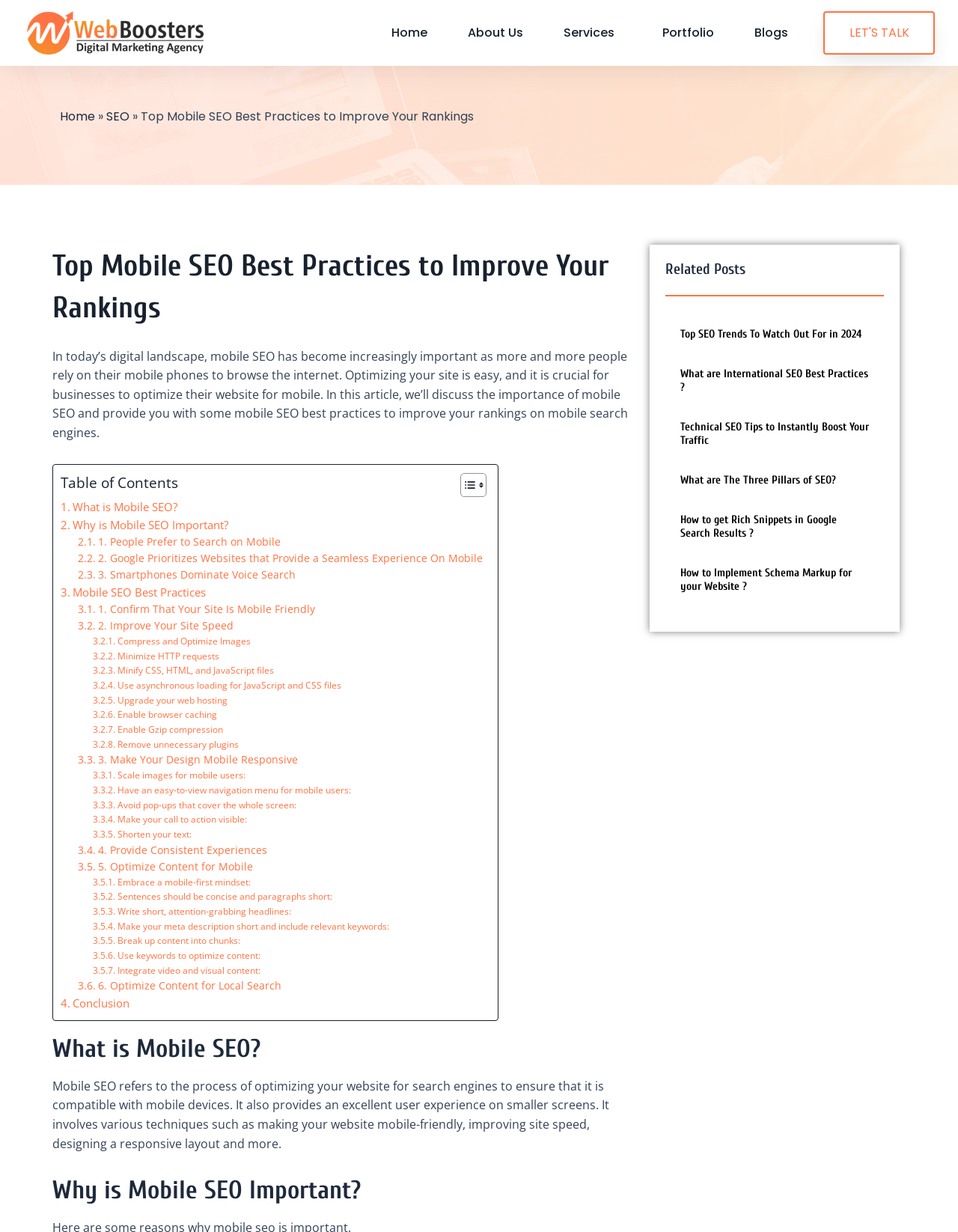Please find and report the bounding box coordinates of the element to click in order to perform the following action: "Add to calendar". The coordinates should be expressed as four float numbers between 0 and 1, in the format [left, top, right, bottom].

None